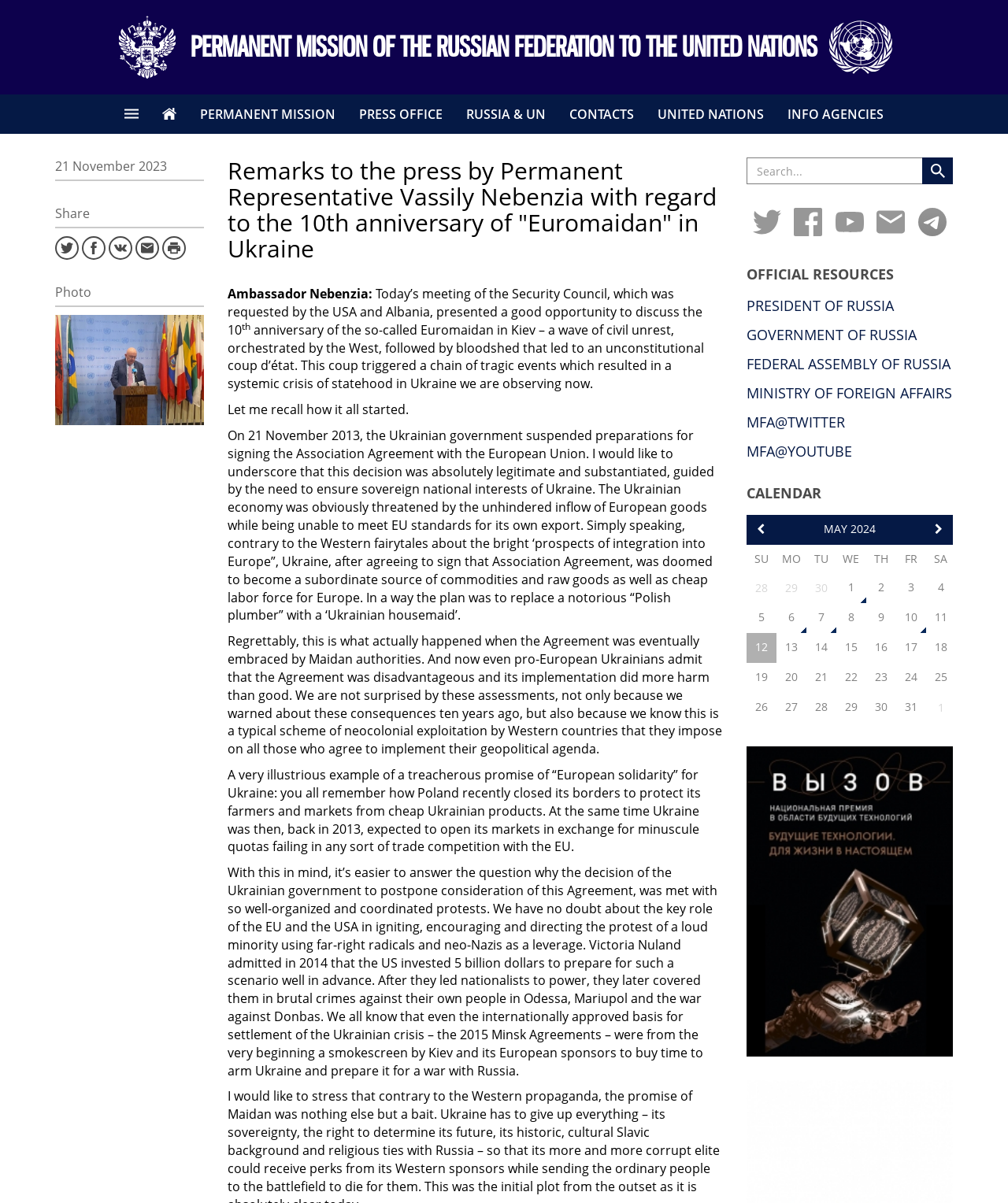Locate the bounding box of the UI element described by: "Federal Assembly of Russia" in the given webpage screenshot.

[0.74, 0.294, 0.943, 0.31]